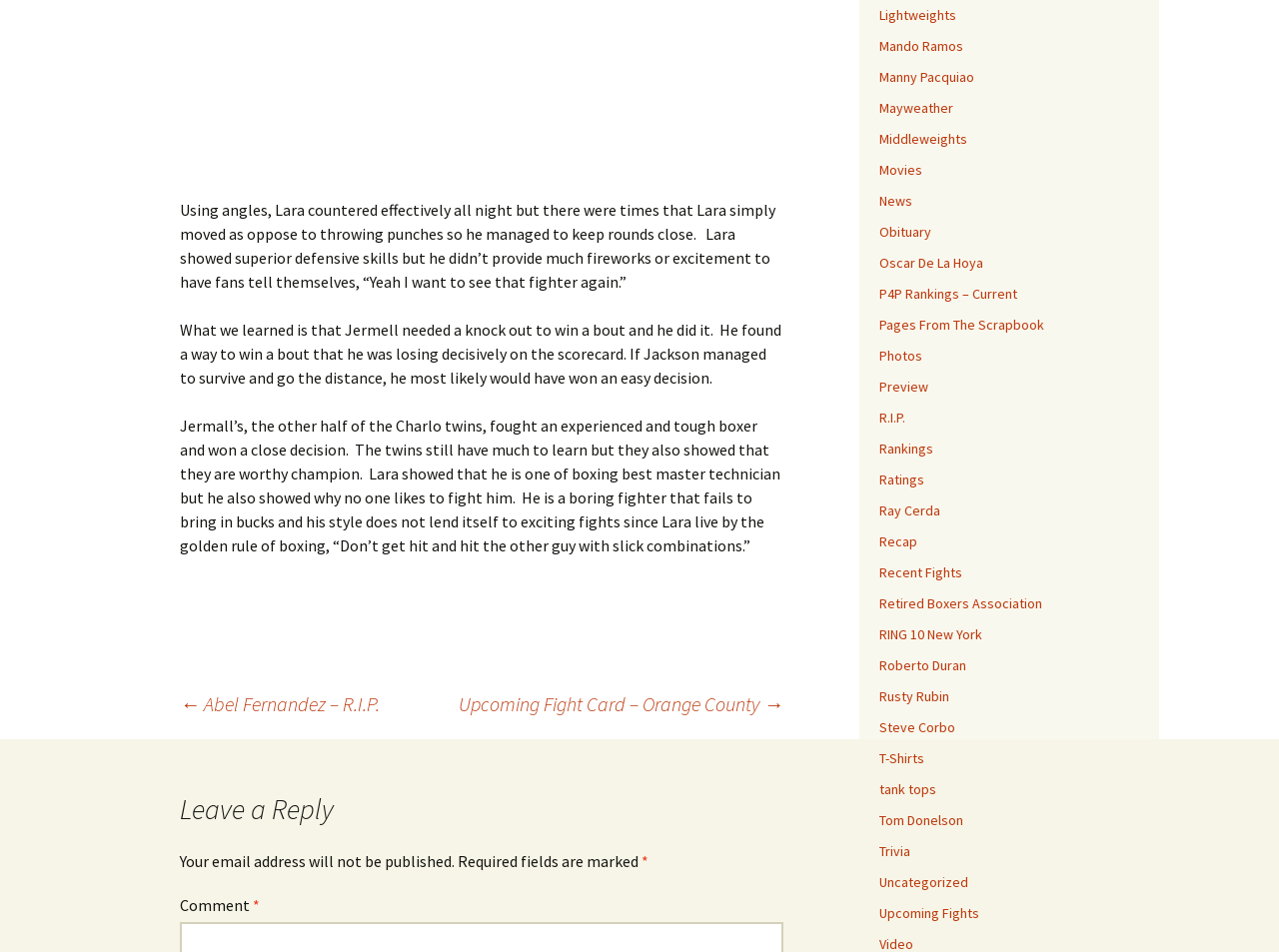Analyze the image and provide a detailed answer to the question: What is the tone of the article?

The tone of the article appears to be analytical, as it provides a detailed analysis of the boxing match between Jermell Charlo and Lara, discussing their strategies and techniques. The language used is objective and informative, suggesting a neutral tone.